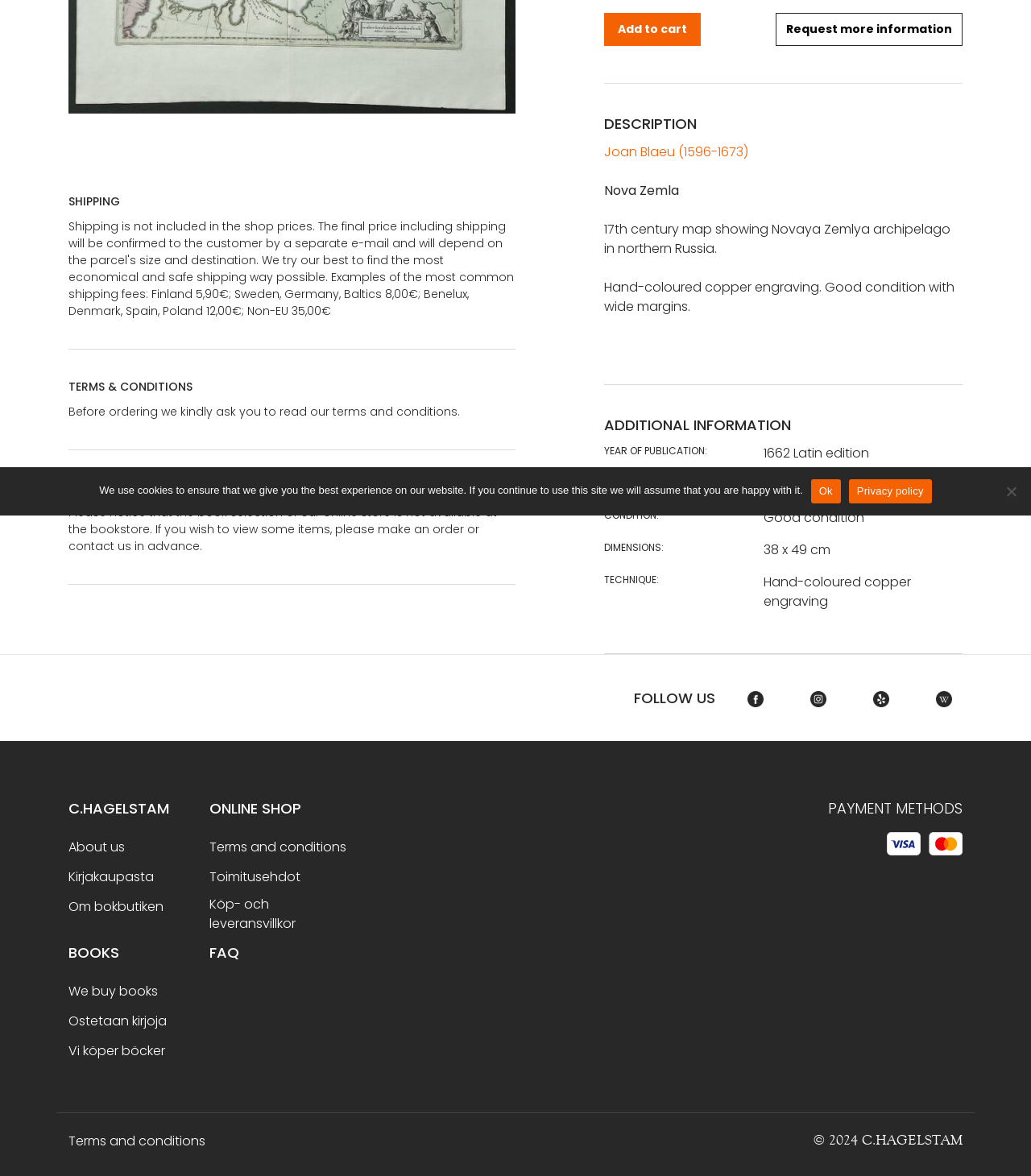Using the element description provided, determine the bounding box coordinates in the format (top-left x, top-left y, bottom-right x, bottom-right y). Ensure that all values are floating point numbers between 0 and 1. Element description: Terms and conditions

[0.066, 0.961, 0.199, 0.979]